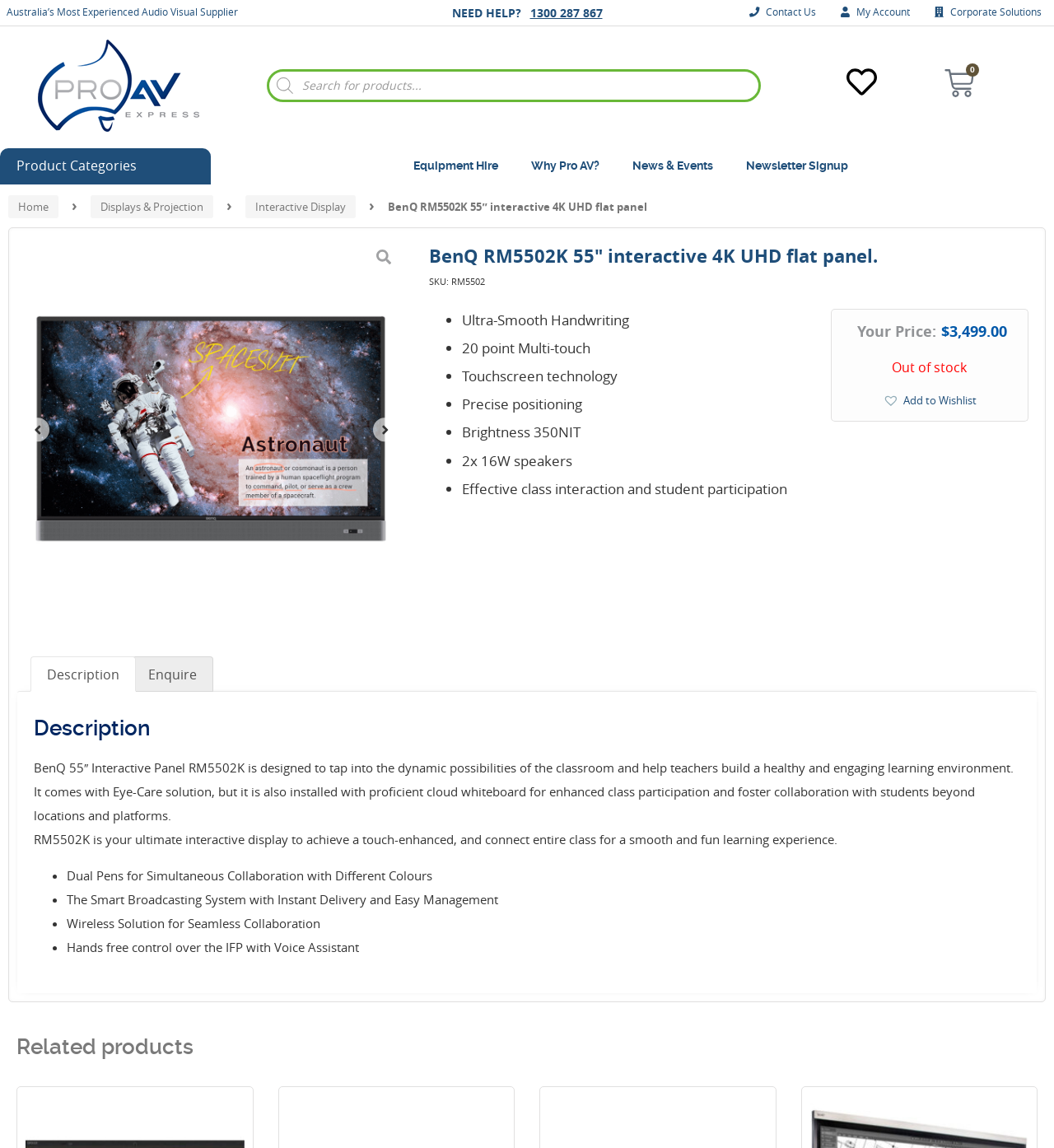Please provide a comprehensive response to the question based on the details in the image: How many speakers does the product have?

The number of speakers can be found in the list of features with the text '2x 16W speakers' which is located in the product description section.